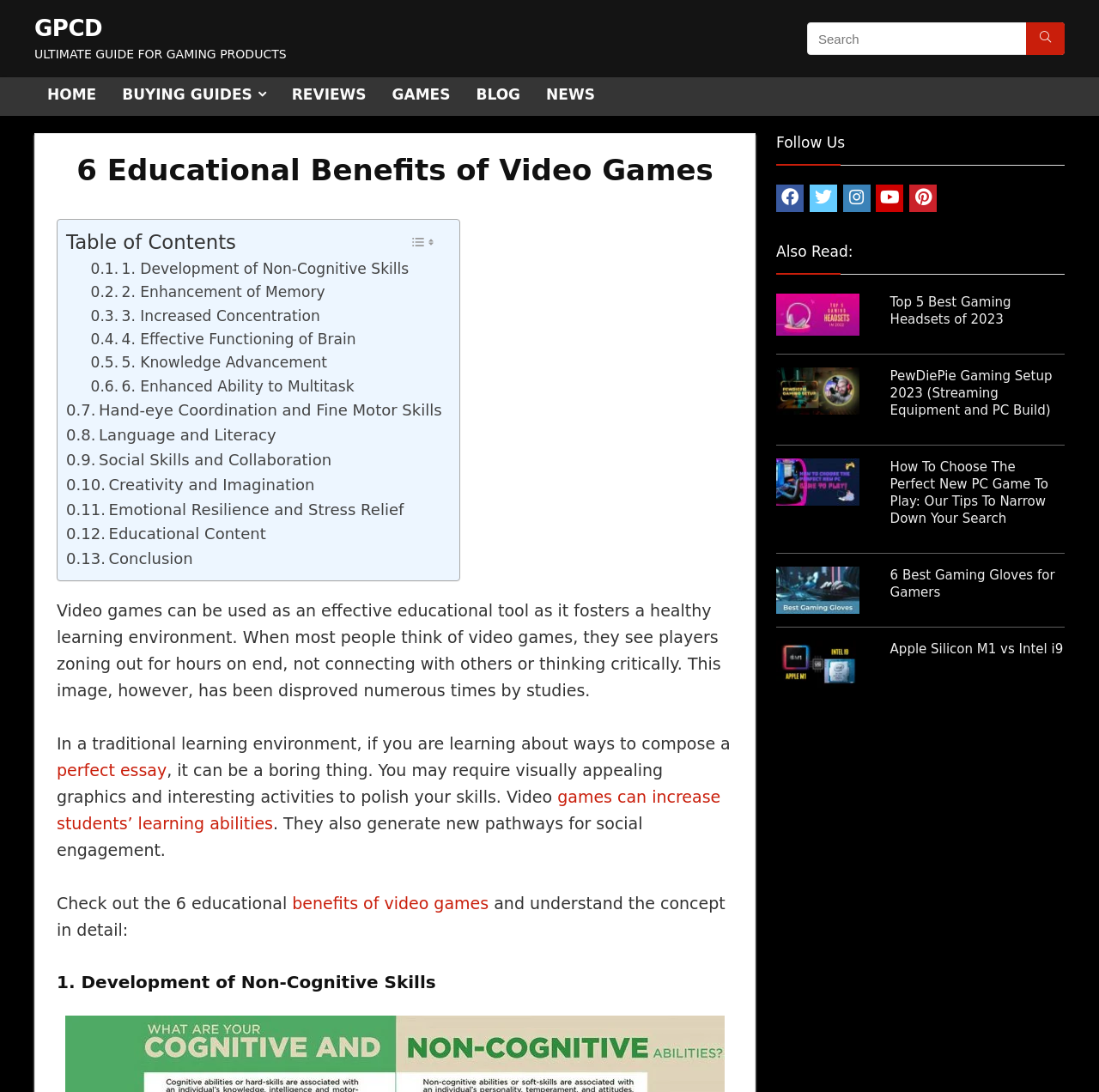Summarize the webpage with a detailed and informative caption.

The webpage is about the educational benefits of video games, with a focus on improving skills. At the top, there is a header section with a search bar and navigation links to different sections of the website, including "HOME", "BUYING GUIDES", "REVIEWS", "GAMES", "BLOG", and "NEWS". 

Below the header, there is a main content section with a heading "6 Educational Benefits of Video Games". This section is divided into a table of contents and a series of links to different subtopics, including "Development of Non-Cognitive Skills", "Enhancement of Memory", and "Increased Concentration". 

To the right of the main content section, there is a sidebar with social media links and a section titled "Also Read:", which features several links to related articles, including "Top 5 Gaming Headsets of 2022", "PewDiePie Gaming Setup 2023", and "How To Choose The Perfect New PC Game To Play". Each of these links is accompanied by a small image.

The main content section also includes several paragraphs of text discussing the benefits of video games in education, including their ability to foster a healthy learning environment and increase students' learning abilities. There are also several links to related topics, such as "perfect essay" and "benefits of video games". 

At the bottom of the page, there is a complementary section with more links to related articles, including "Top 5 Best Gaming Headsets of 2023", "Best Gaming Gloves for Gamers", and "Apple Silicon M1 vs Intel i9". Each of these links is accompanied by a small image.